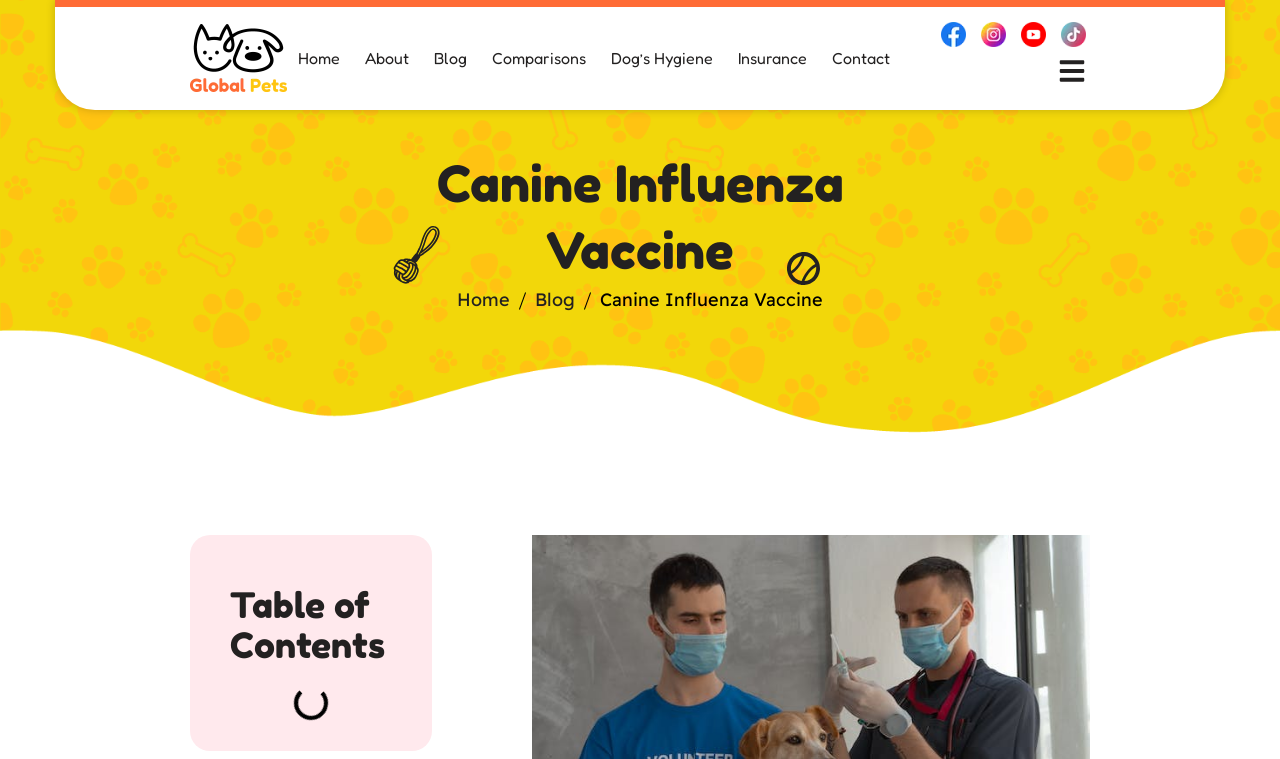Please specify the bounding box coordinates of the clickable region necessary for completing the following instruction: "learn about dog’s hygiene". The coordinates must consist of four float numbers between 0 and 1, i.e., [left, top, right, bottom].

[0.477, 0.064, 0.557, 0.09]